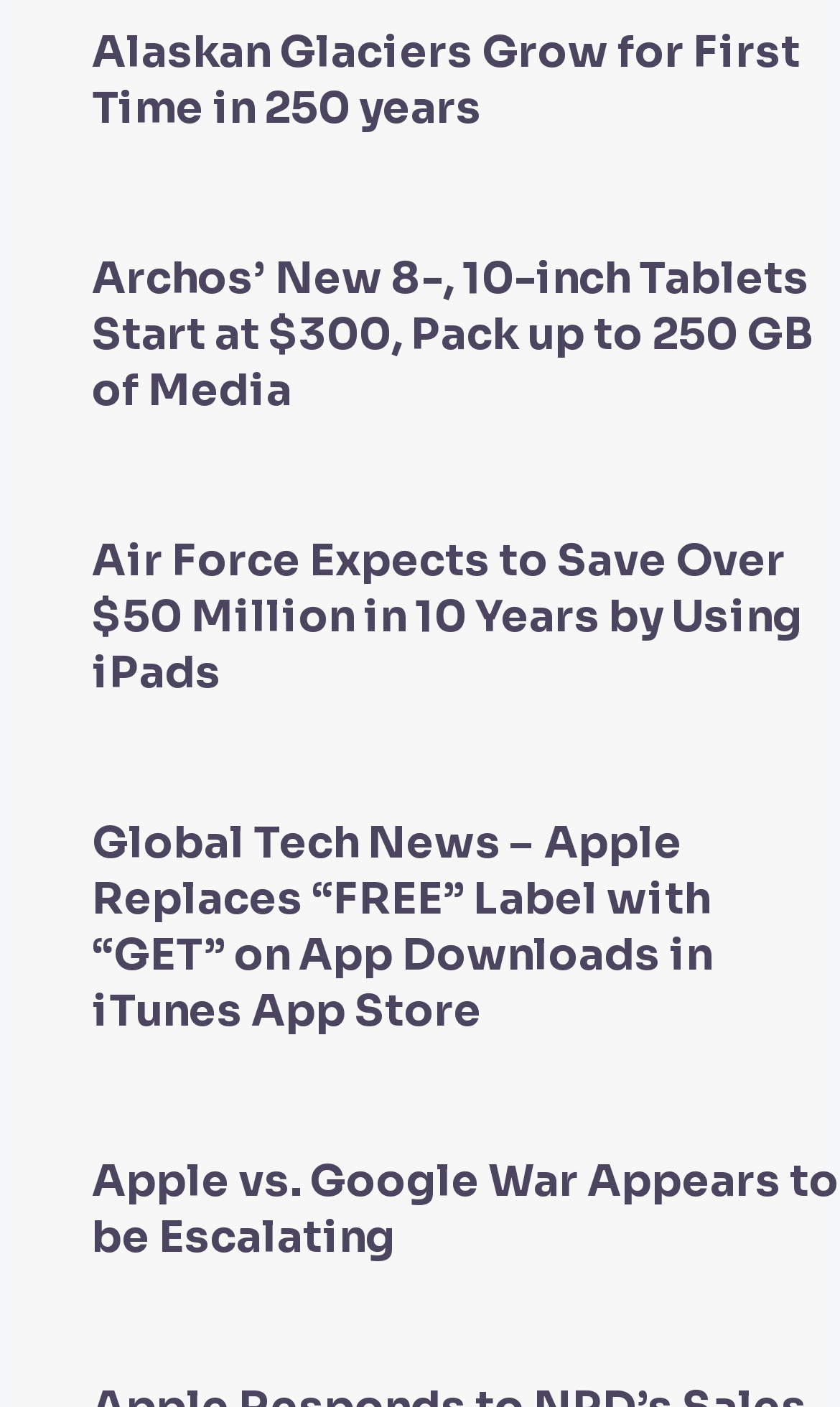What is the title of the last article?
Look at the image and provide a short answer using one word or a phrase.

Apple vs. Google War Appears to be Escalating